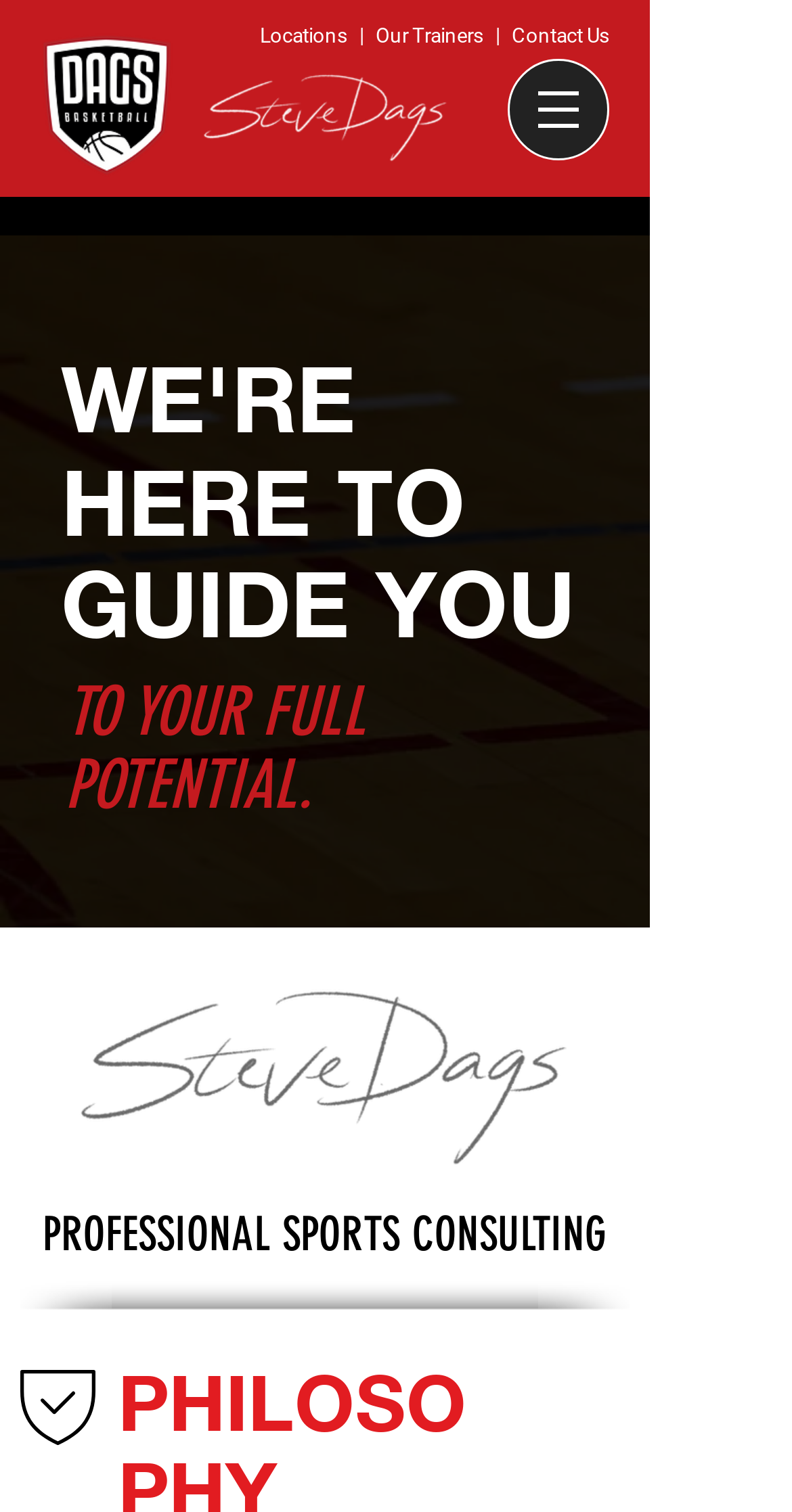Locate the bounding box for the described UI element: "Contact Us". Ensure the coordinates are four float numbers between 0 and 1, formatted as [left, top, right, bottom].

[0.646, 0.016, 0.769, 0.031]